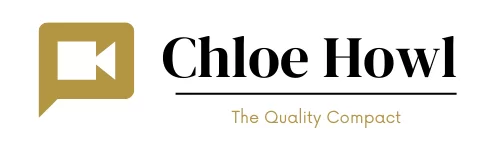Provide a one-word or one-phrase answer to the question:
What is the focus of the tagline 'The Quality Compact'?

Concise, high-quality content